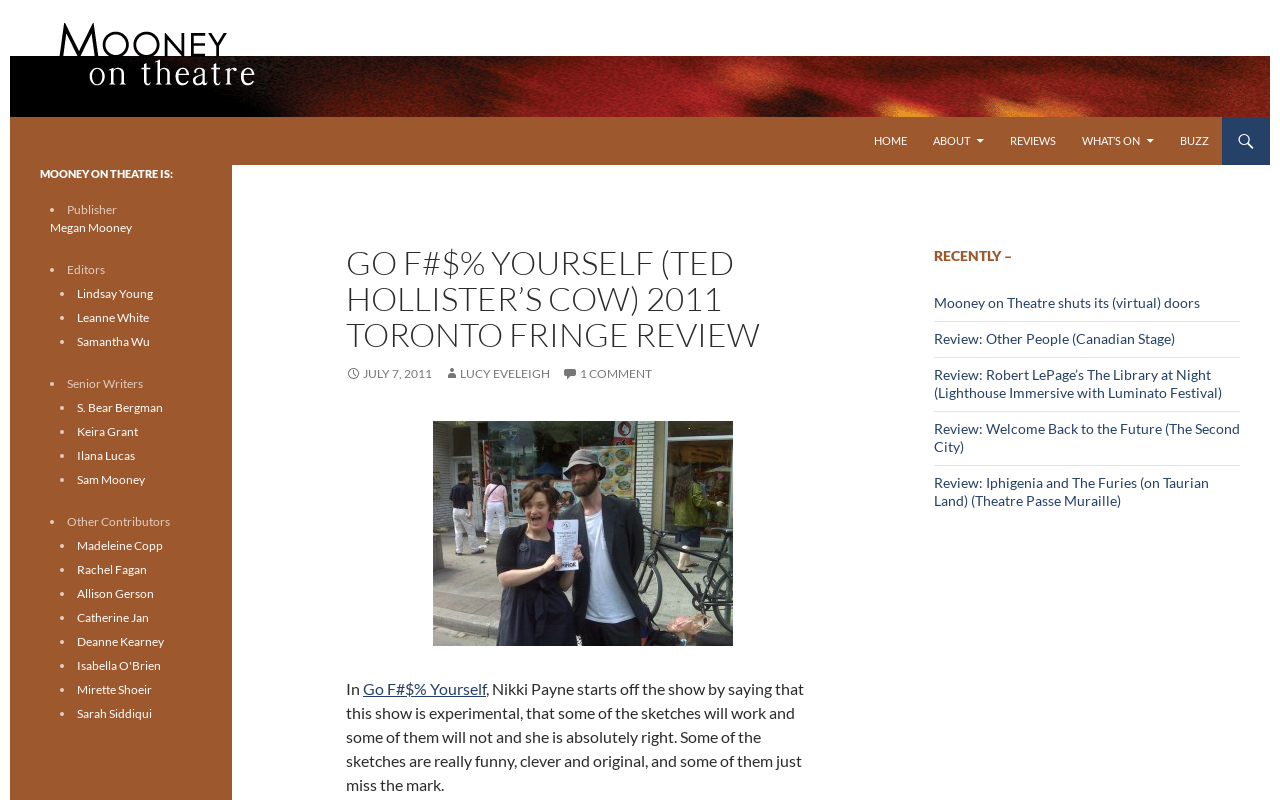Identify the bounding box coordinates of the region that should be clicked to execute the following instruction: "View Bio".

None